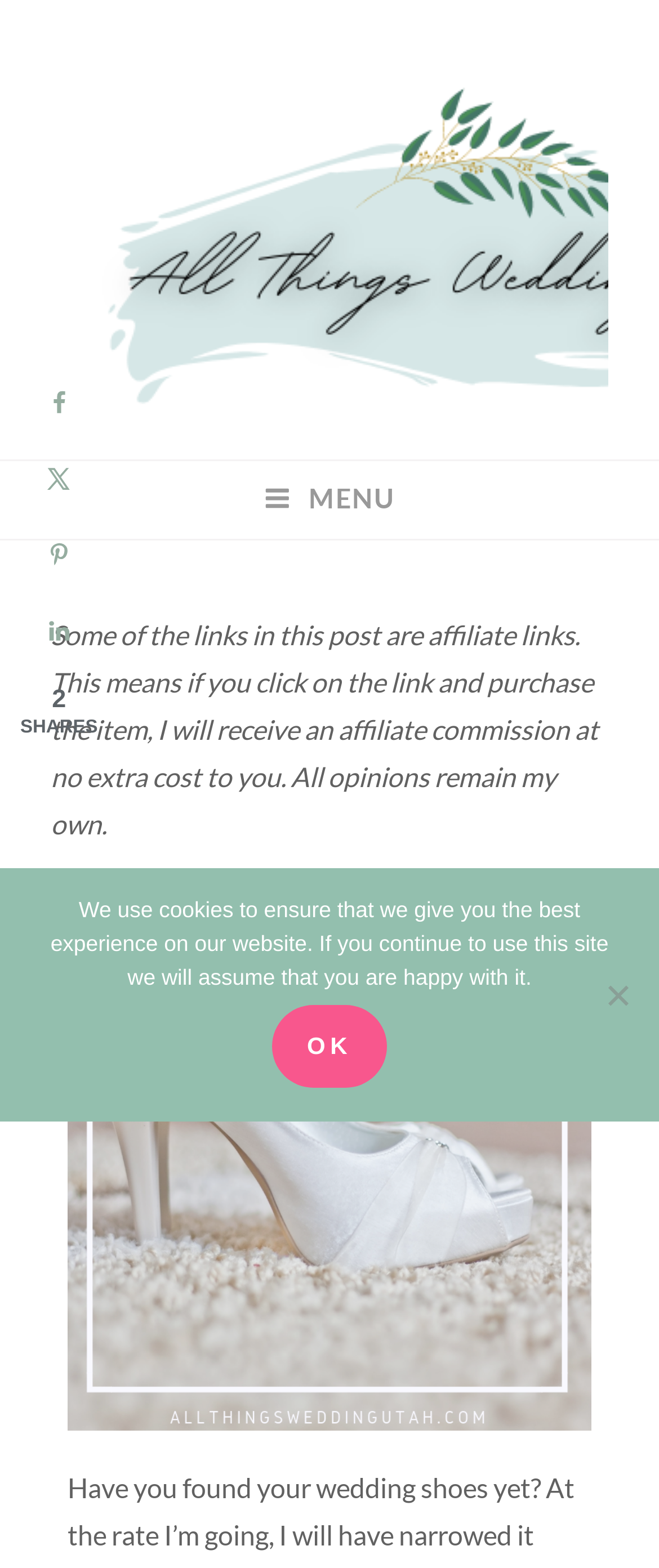Answer briefly with one word or phrase:
What is the function of the button 'MENU'?

Expand menu